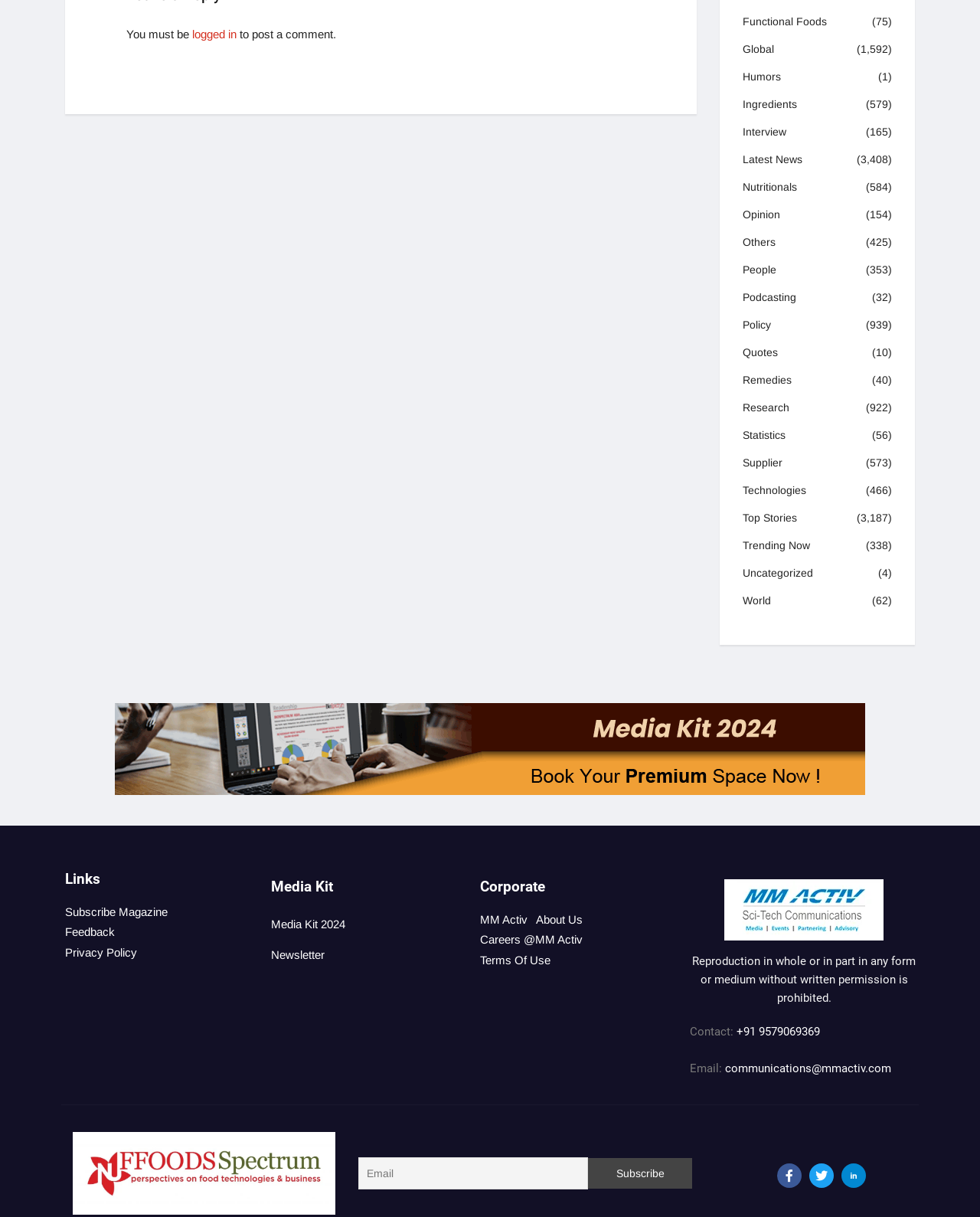Provide the bounding box coordinates for the area that should be clicked to complete the instruction: "Enter email address".

[0.366, 0.951, 0.6, 0.978]